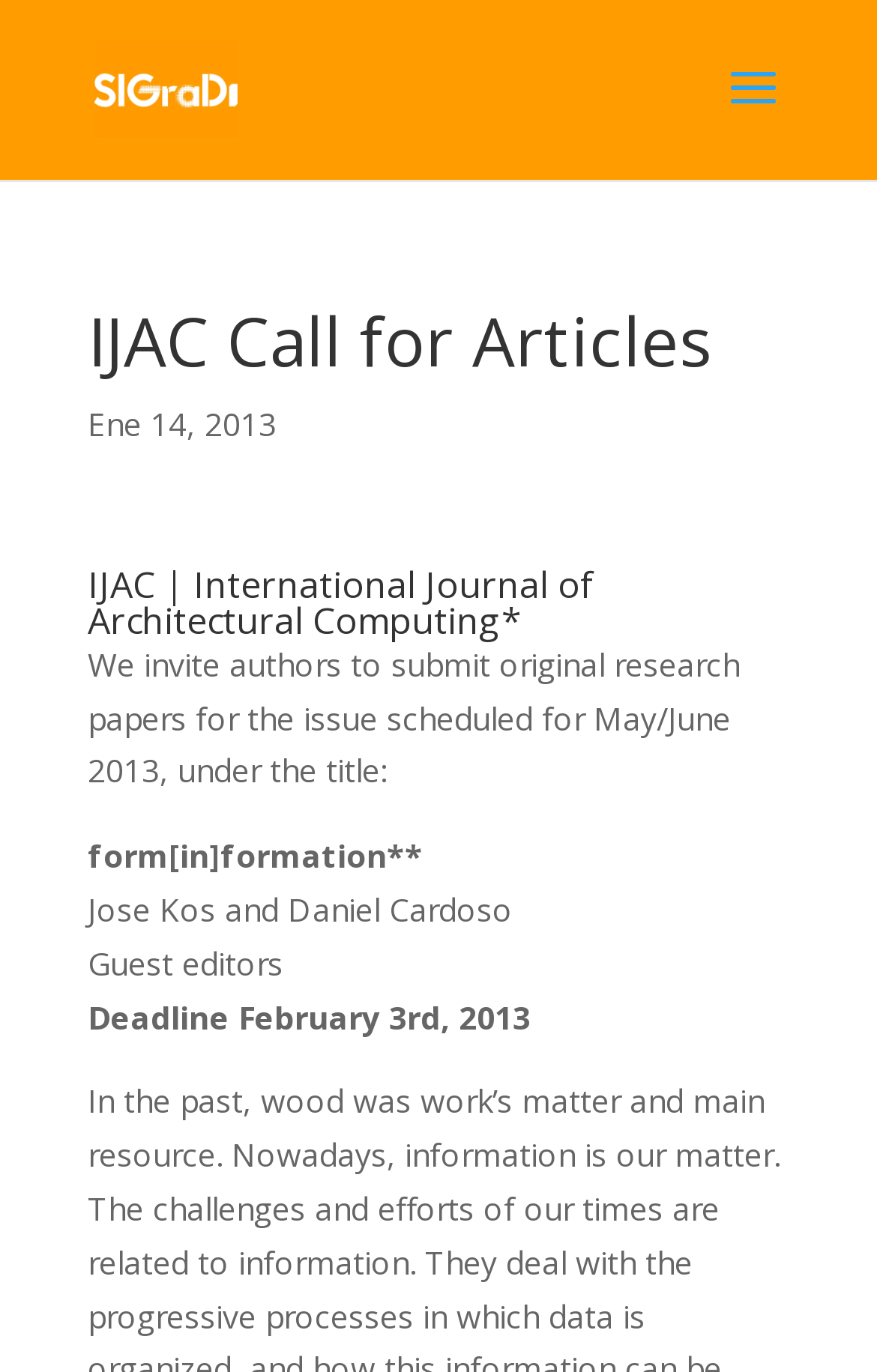Create a detailed summary of the webpage's content and design.

The webpage is about a call for articles for the International Journal of Architectural Computing (IJAC). At the top left, there is a link to SIGraDi, accompanied by an image with the same name. Below the link, there is a heading that reads "IJAC Call for Articles". 

To the right of the heading, there is a date "Ene 14, 2013". Below the date, there is another heading that provides more information about IJAC. 

The main content of the webpage starts below the second heading. It is an invitation to authors to submit original research papers for an issue scheduled for May/June 2013, with the title "form[in]formation**". The guest editors for this issue are Jose Kos and Daniel Cardoso. 

At the bottom, there is a deadline for submission, which is February 3rd, 2013.